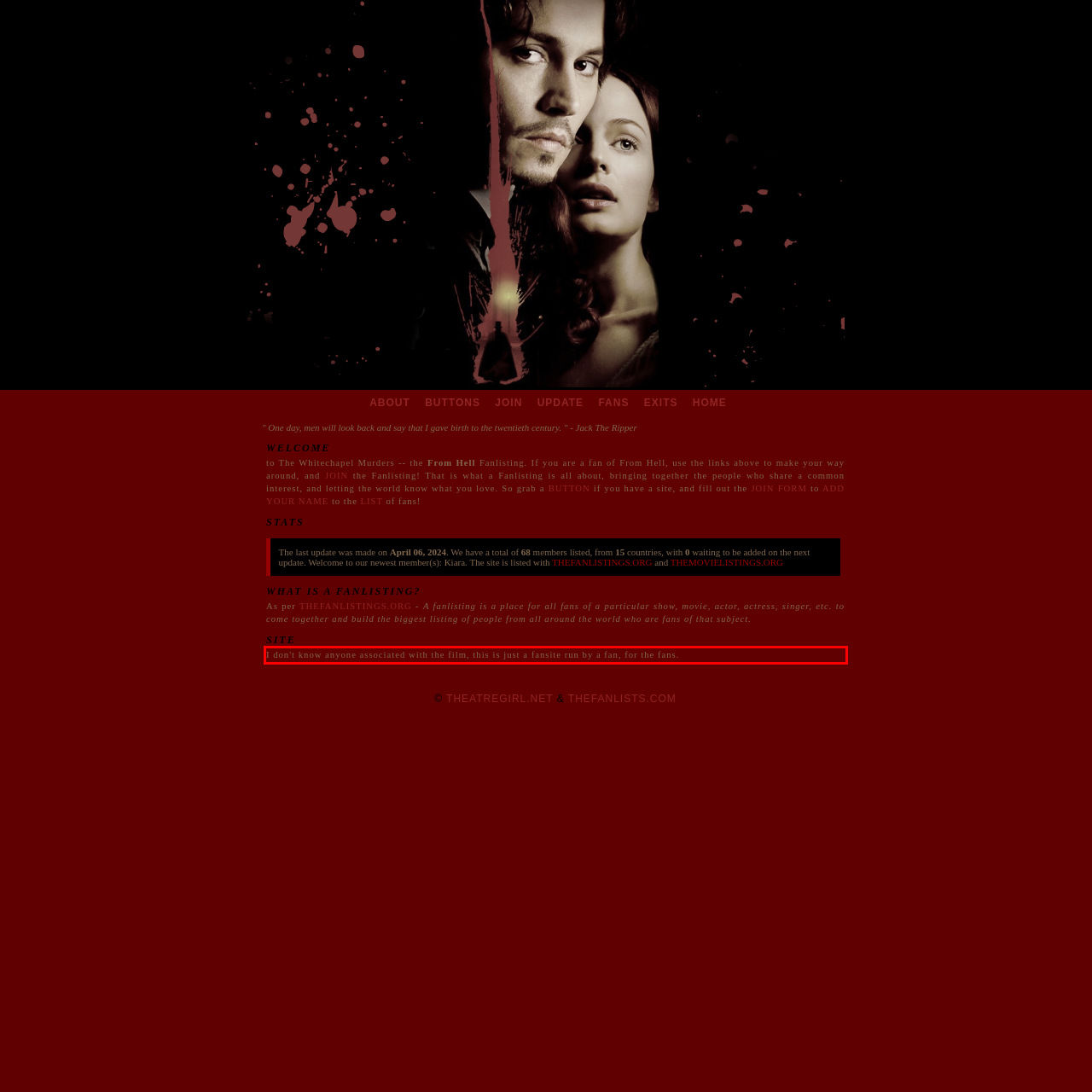Given a screenshot of a webpage with a red bounding box, extract the text content from the UI element inside the red bounding box.

I don't know anyone associated with the film, this is just a fansite run by a fan, for the fans.